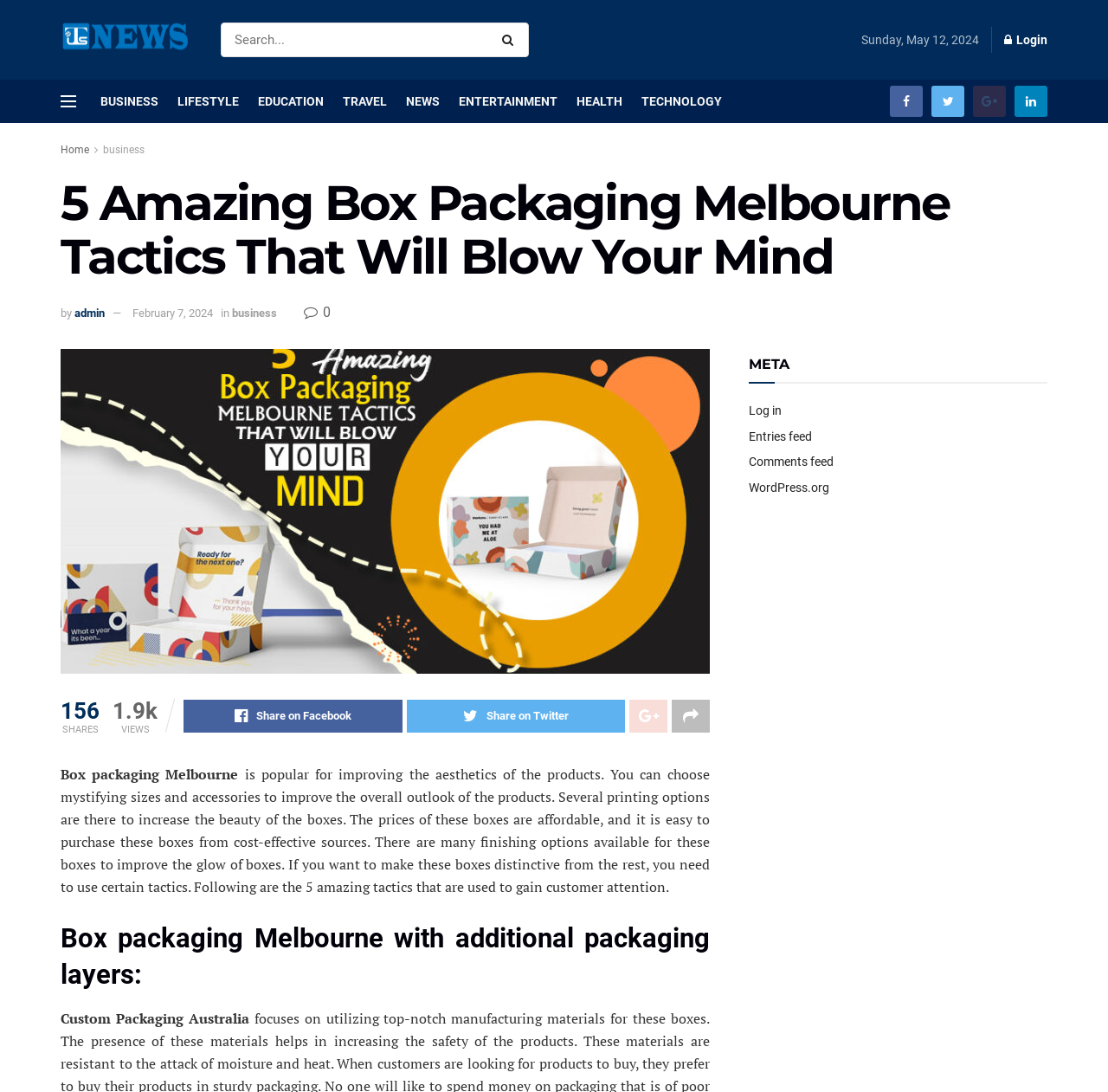Highlight the bounding box coordinates of the element that should be clicked to carry out the following instruction: "Click on the business category". The coordinates must be given as four float numbers ranging from 0 to 1, i.e., [left, top, right, bottom].

[0.091, 0.073, 0.143, 0.113]